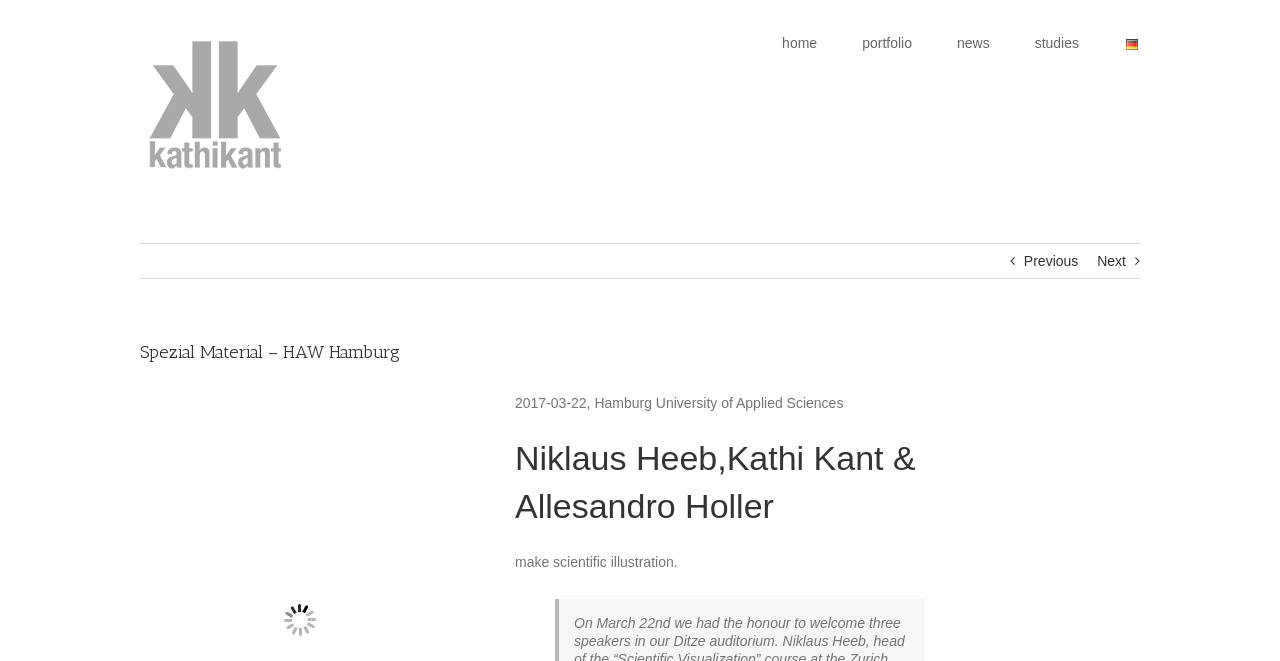Please provide a detailed answer to the question below by examining the image:
Where did the event take place?

I found the location of the event in the StaticText element '2017-03-22, Hamburg University of Applied Sciences' which suggests that the event took place at Hamburg University of Applied Sciences.